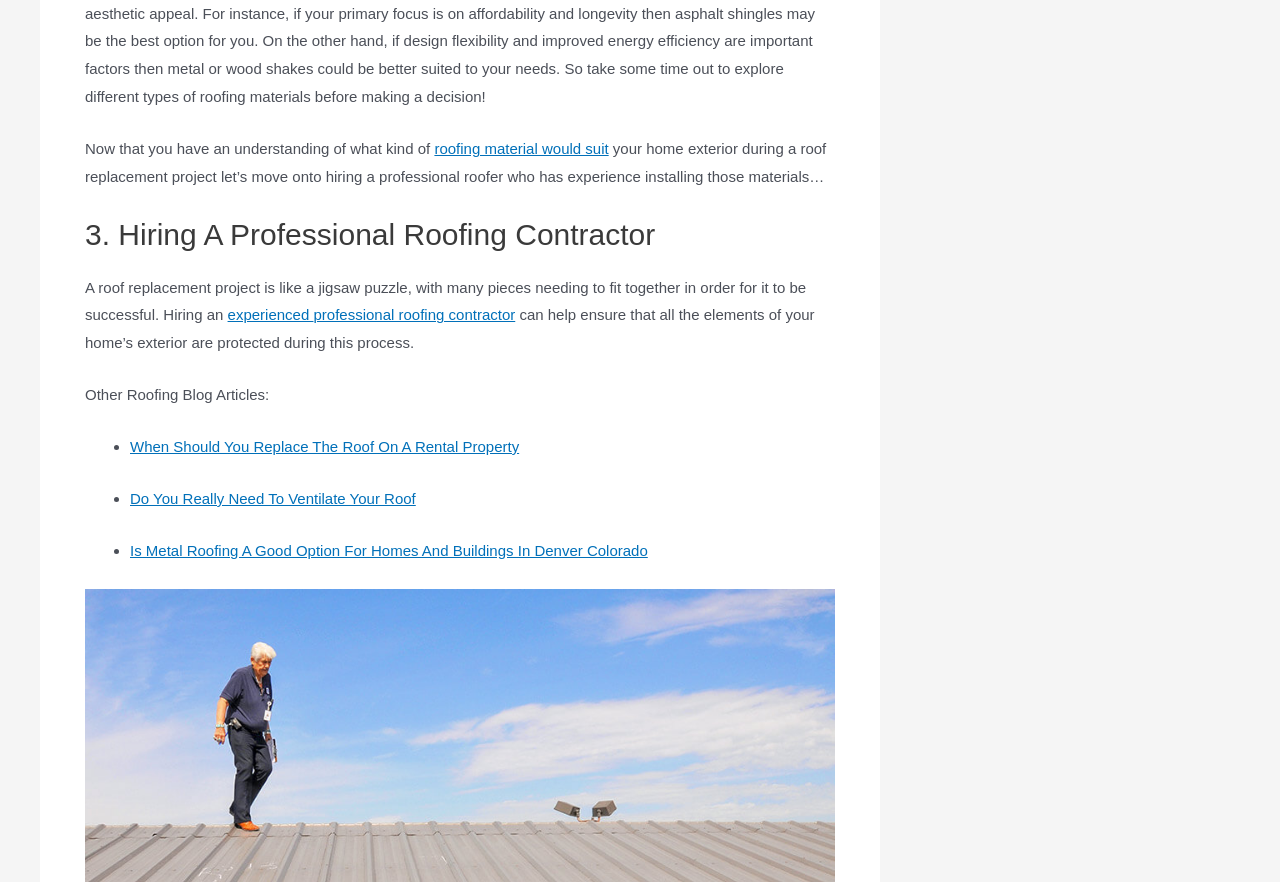Find the bounding box coordinates for the element described here: "professional roofing contractor".

[0.245, 0.347, 0.403, 0.367]